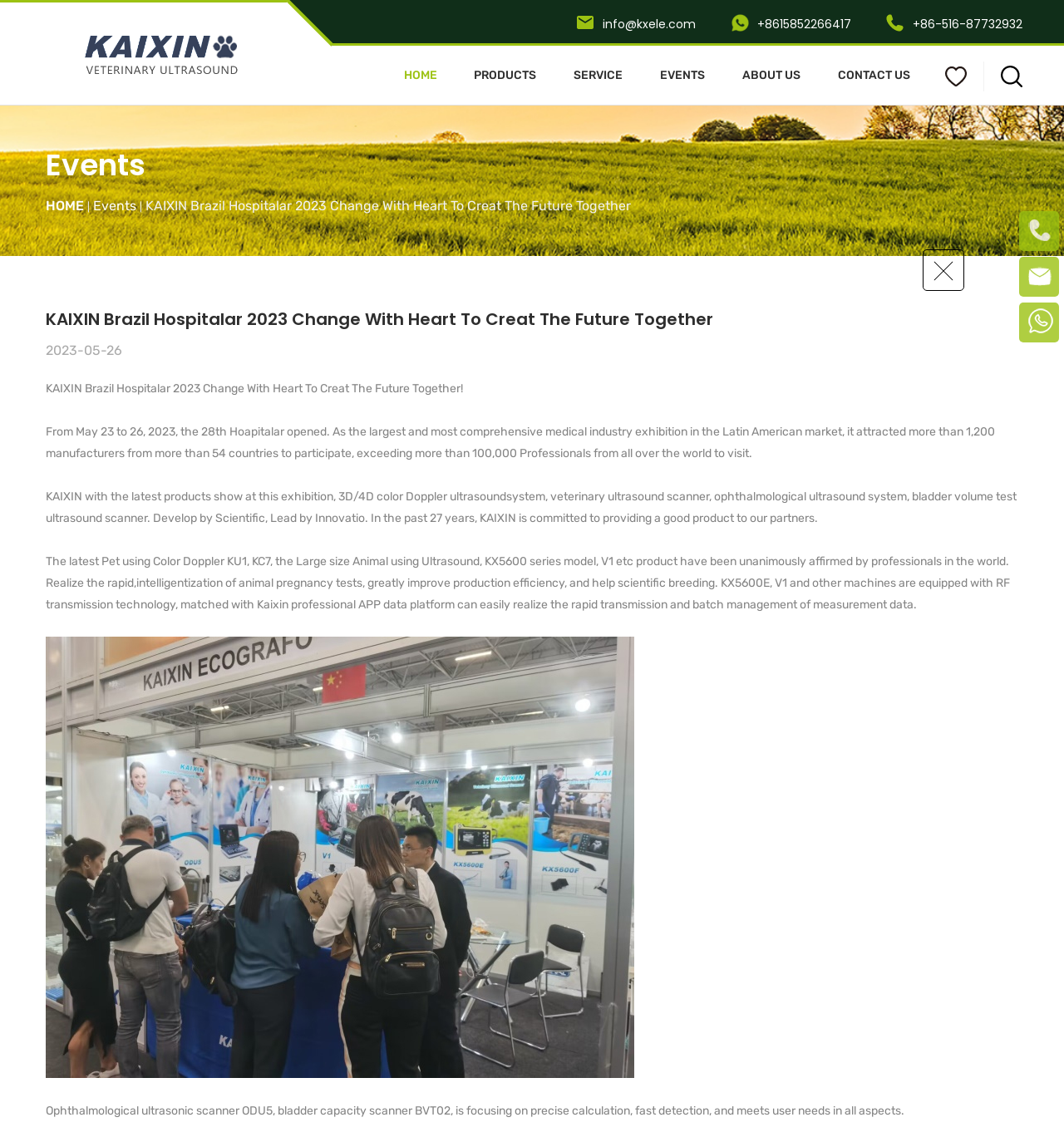Provide the bounding box coordinates of the section that needs to be clicked to accomplish the following instruction: "Click the You favorite list link."

[0.888, 0.058, 0.909, 0.075]